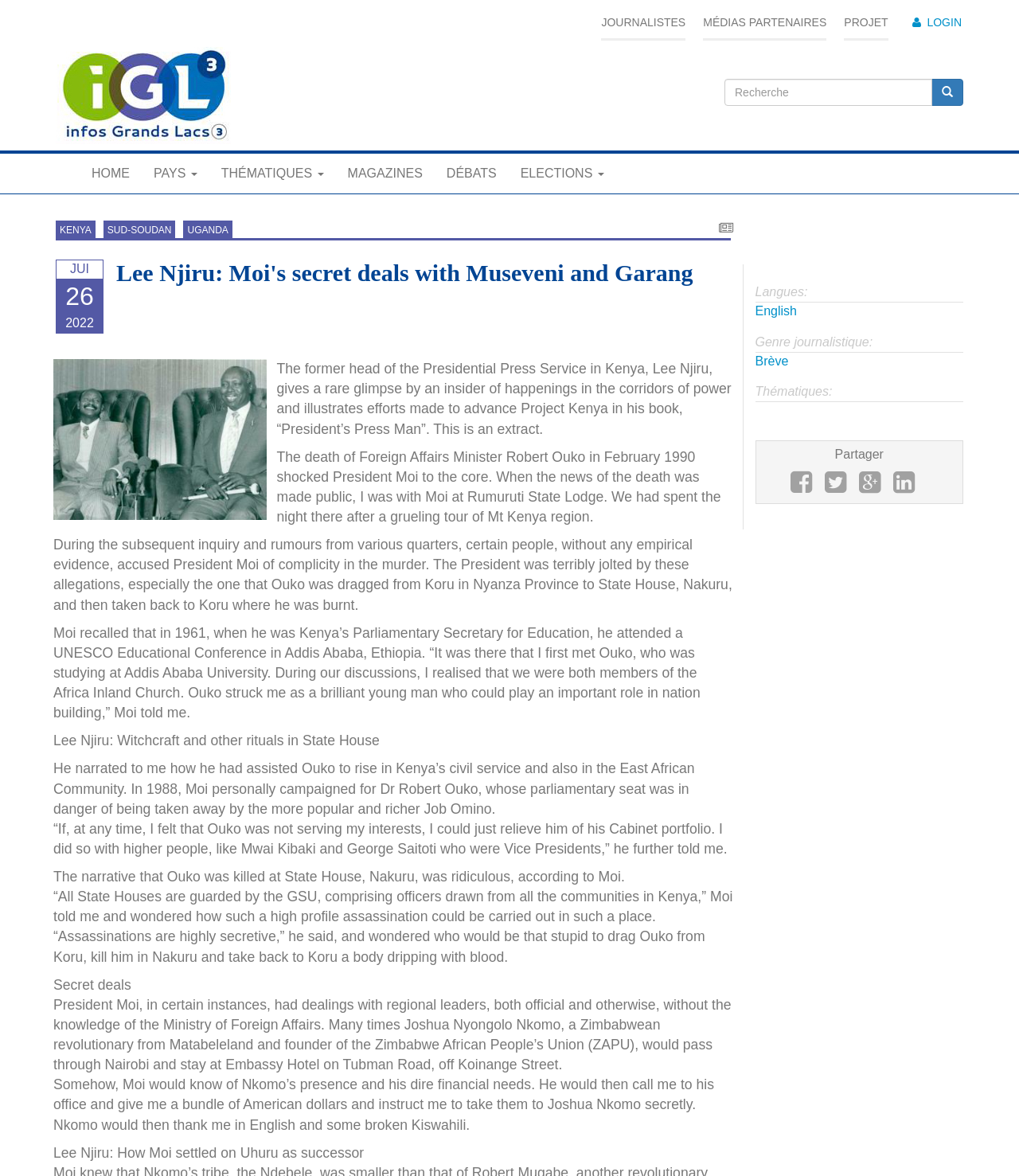What is the language of the article?
Please respond to the question with a detailed and informative answer.

The language of the article is English, as indicated by the 'Langues' section, which provides a link to switch to English.